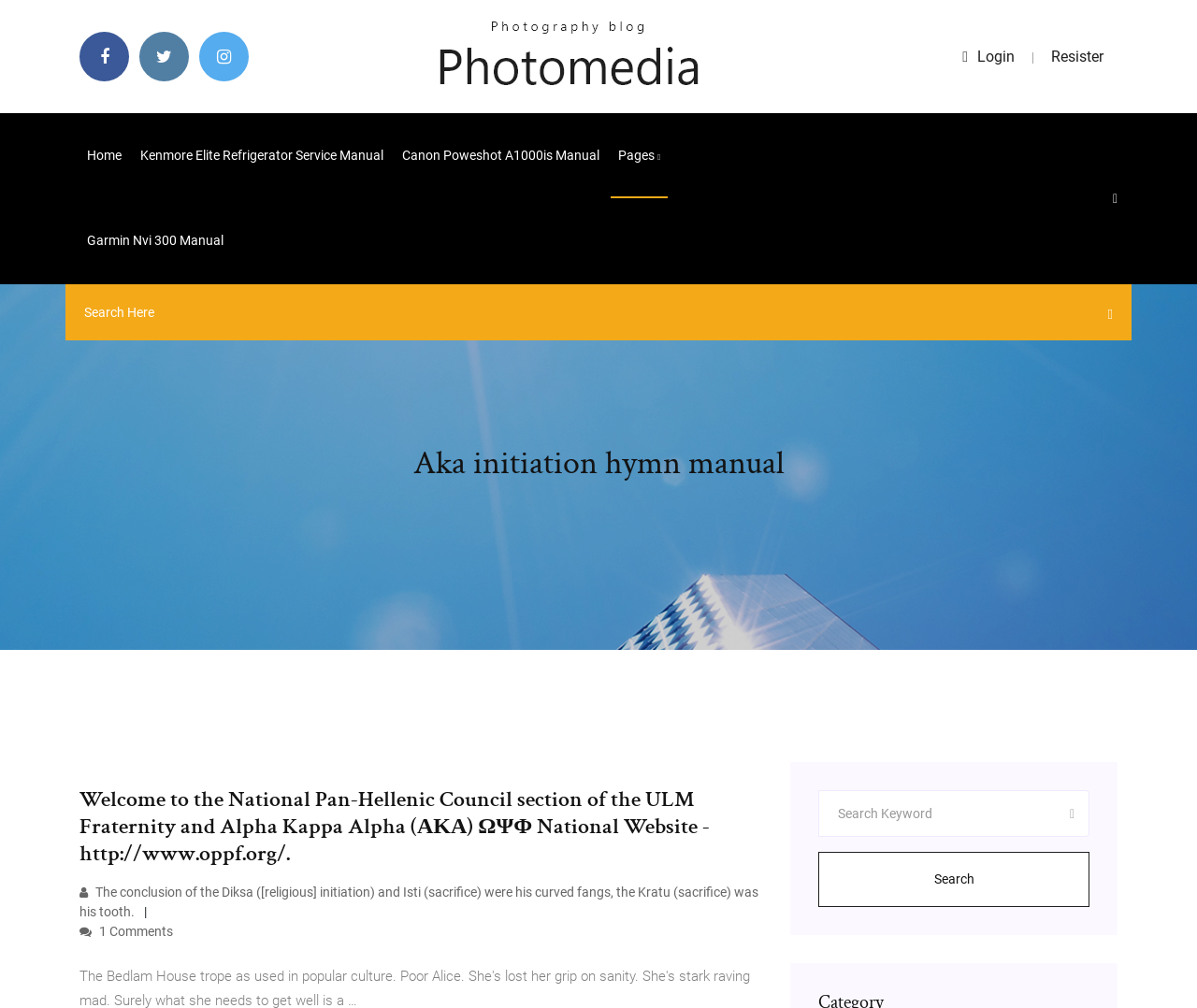Locate the bounding box coordinates of the UI element described by: "Garmin nvi 300 manual". Provide the coordinates as four float numbers between 0 and 1, formatted as [left, top, right, bottom].

[0.066, 0.197, 0.193, 0.281]